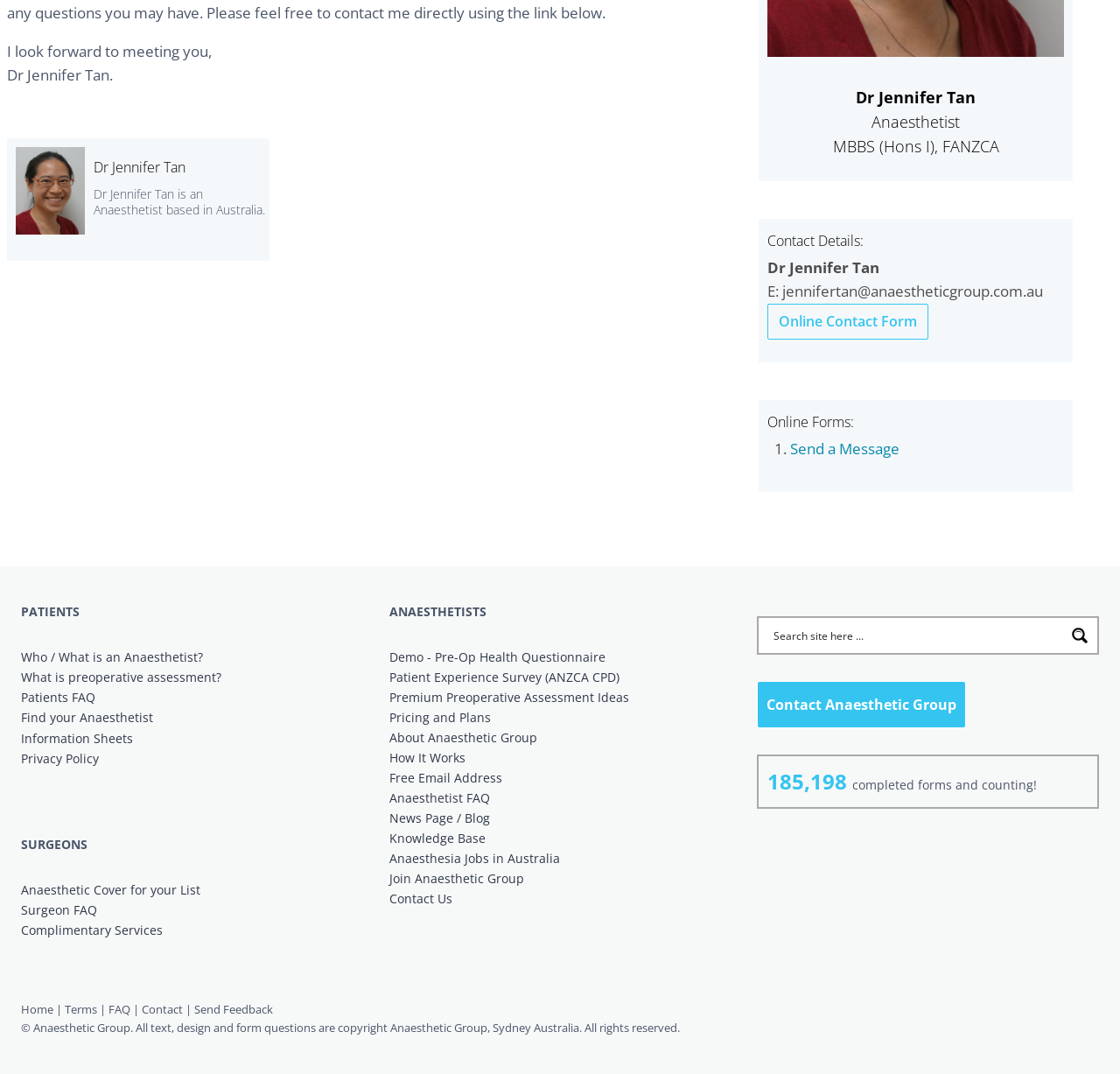Bounding box coordinates should be in the format (top-left x, top-left y, bottom-right x, bottom-right y) and all values should be floating point numbers between 0 and 1. Determine the bounding box coordinate for the UI element described as: Patients FAQ

[0.019, 0.642, 0.085, 0.657]